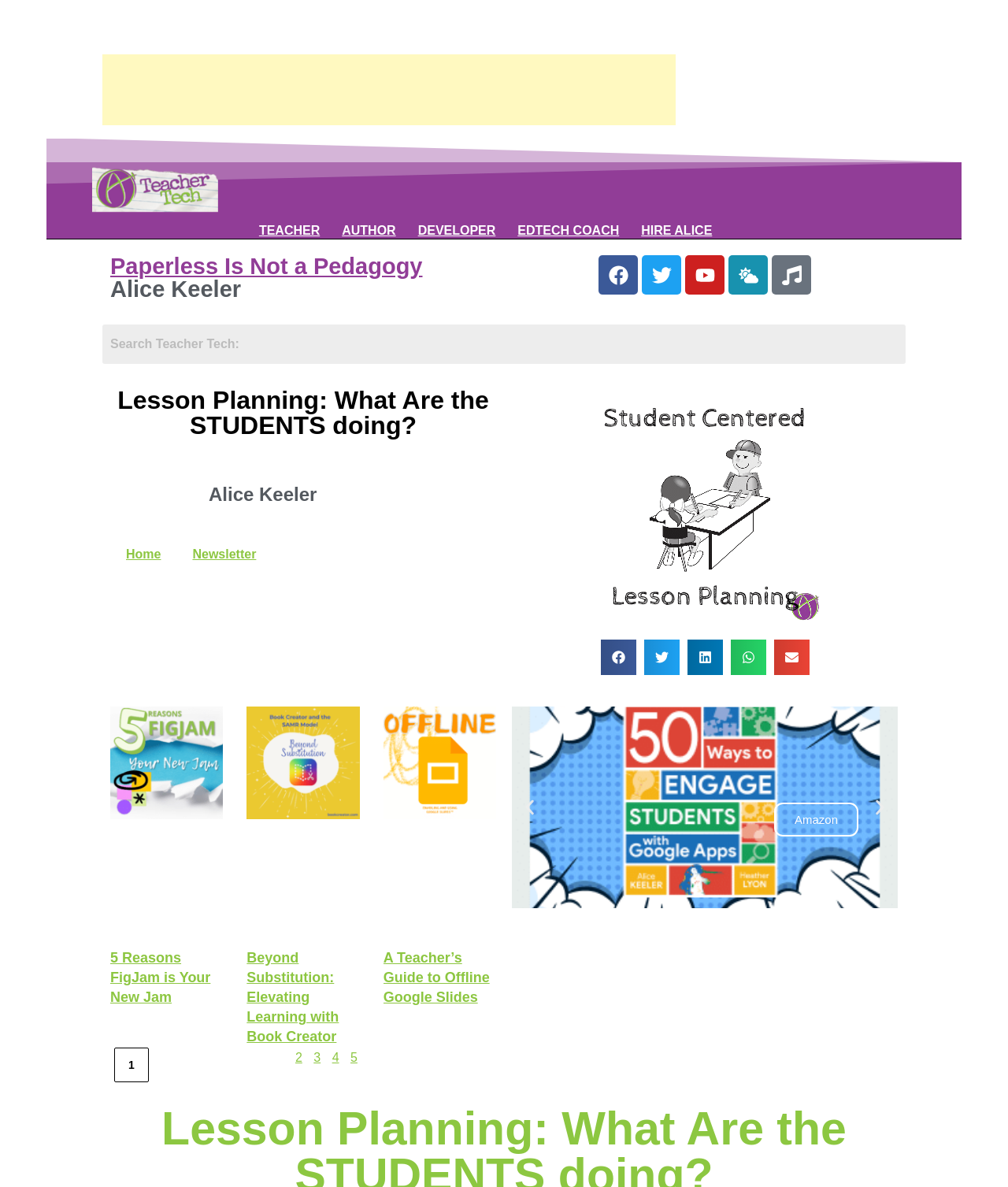How many pages of articles are there?
Carefully examine the image and provide a detailed answer to the question.

The pagination navigation at the bottom of the webpage shows links to five pages, indicating that there are five pages of articles.